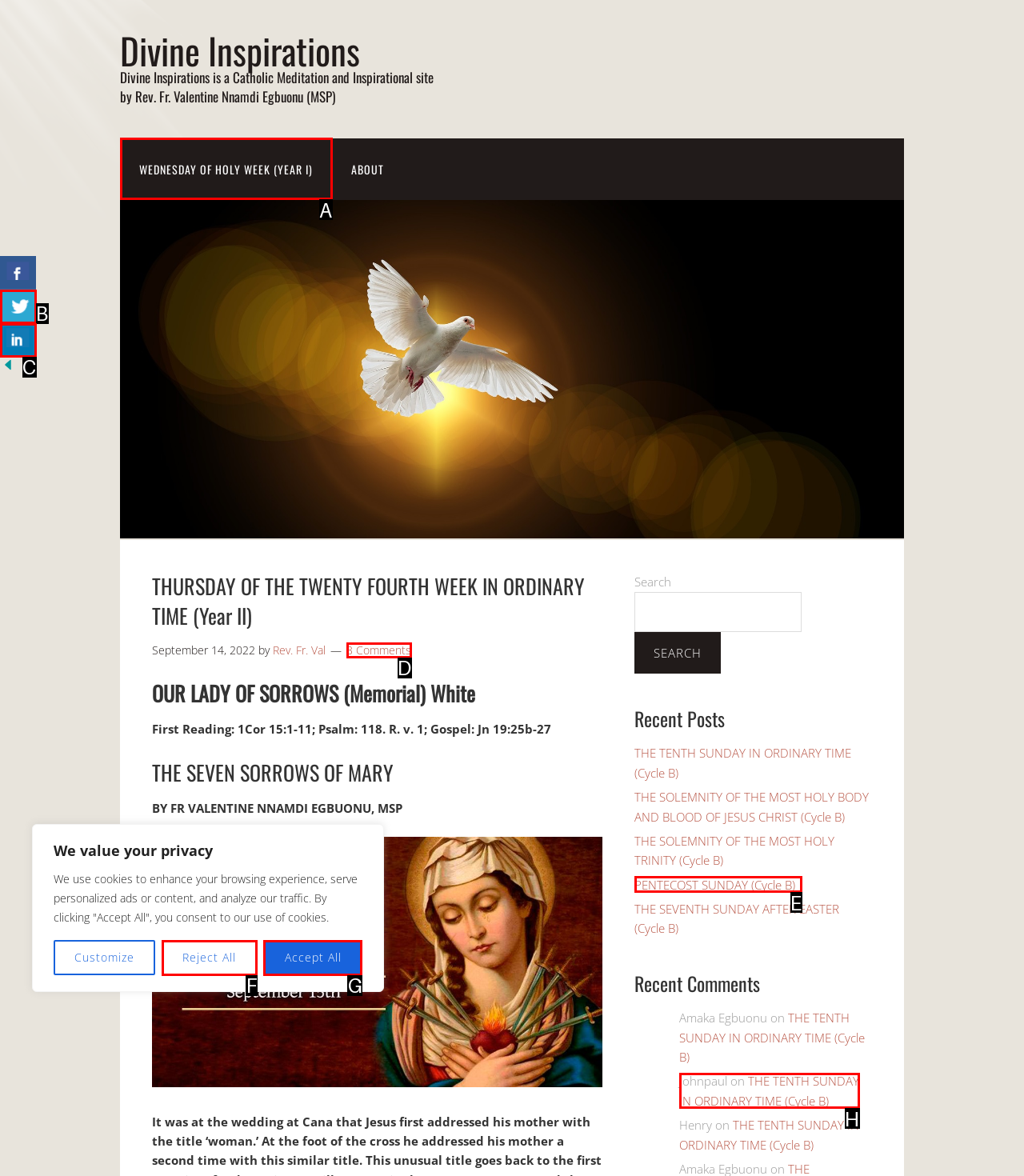Given the description: Reject All, select the HTML element that best matches it. Reply with the letter of your chosen option.

F